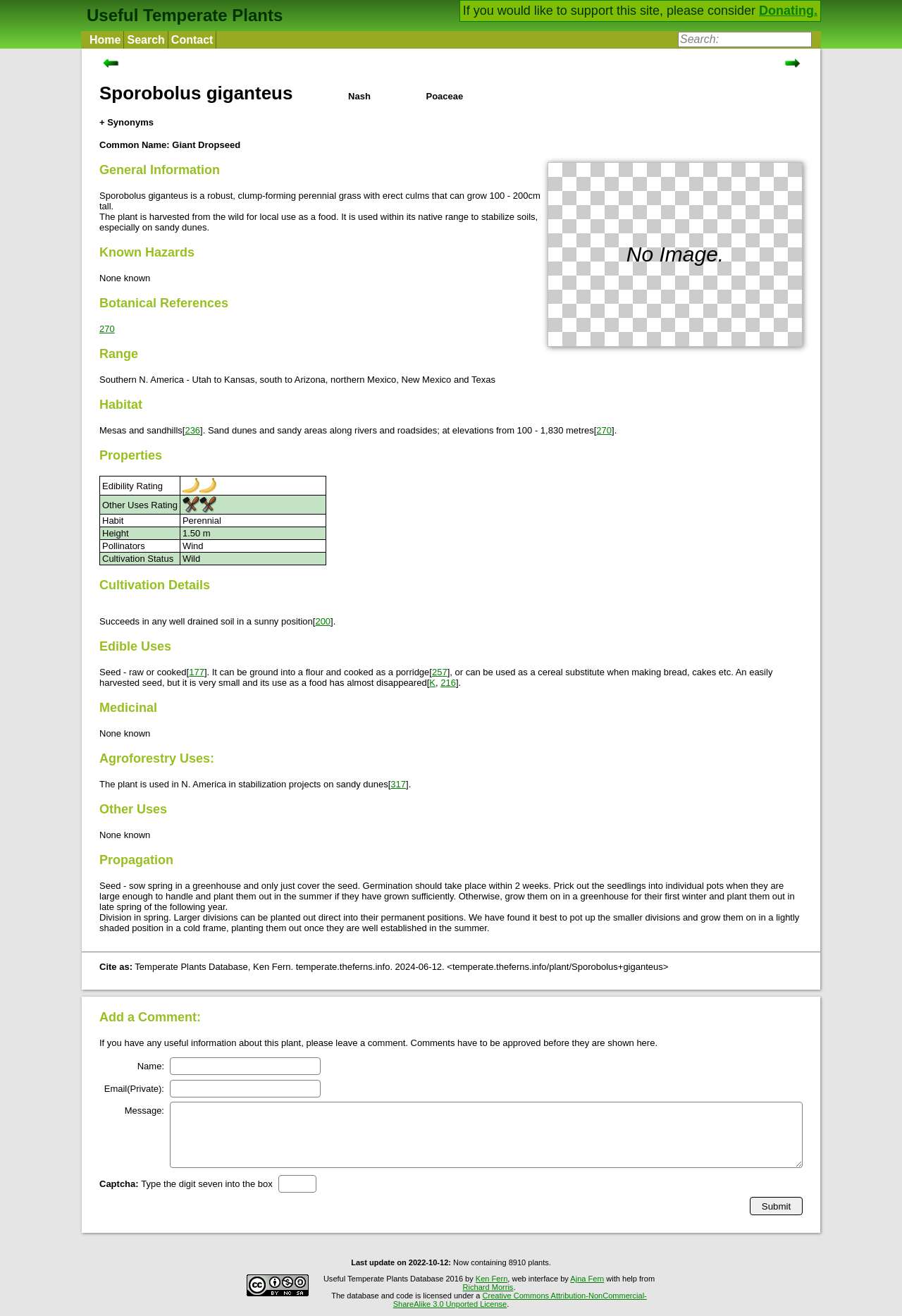Determine the bounding box for the HTML element described here: "Ken Fern". The coordinates should be given as [left, top, right, bottom] with each number being a float between 0 and 1.

[0.527, 0.968, 0.563, 0.975]